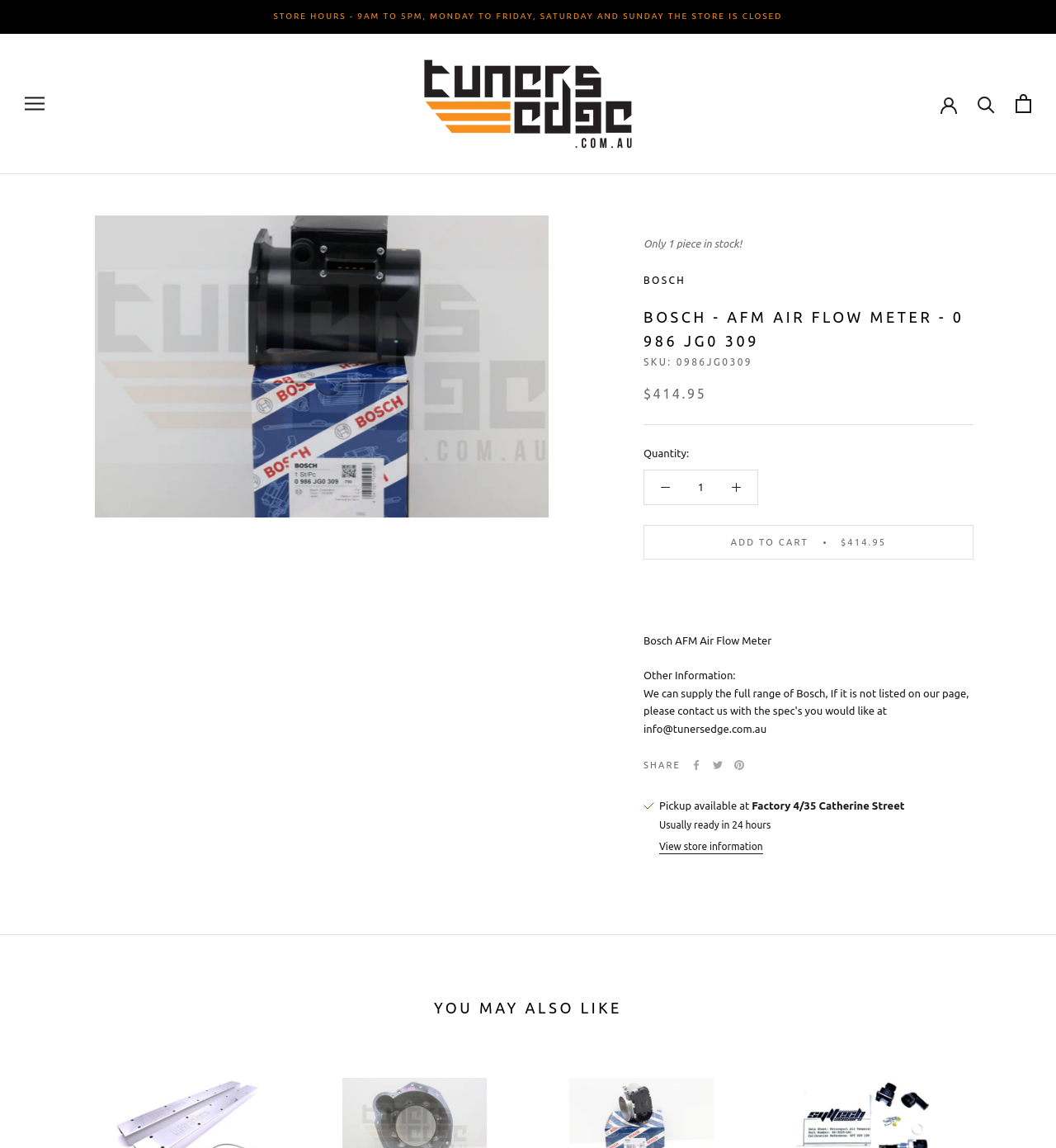What is the pickup location for the Bosch AFM Air Flow Meter?
Look at the image and provide a detailed response to the question.

I found the pickup location for the Bosch AFM Air Flow Meter by looking at the static text element that says 'Pickup available at Factory 4/35 Catherine Street'.